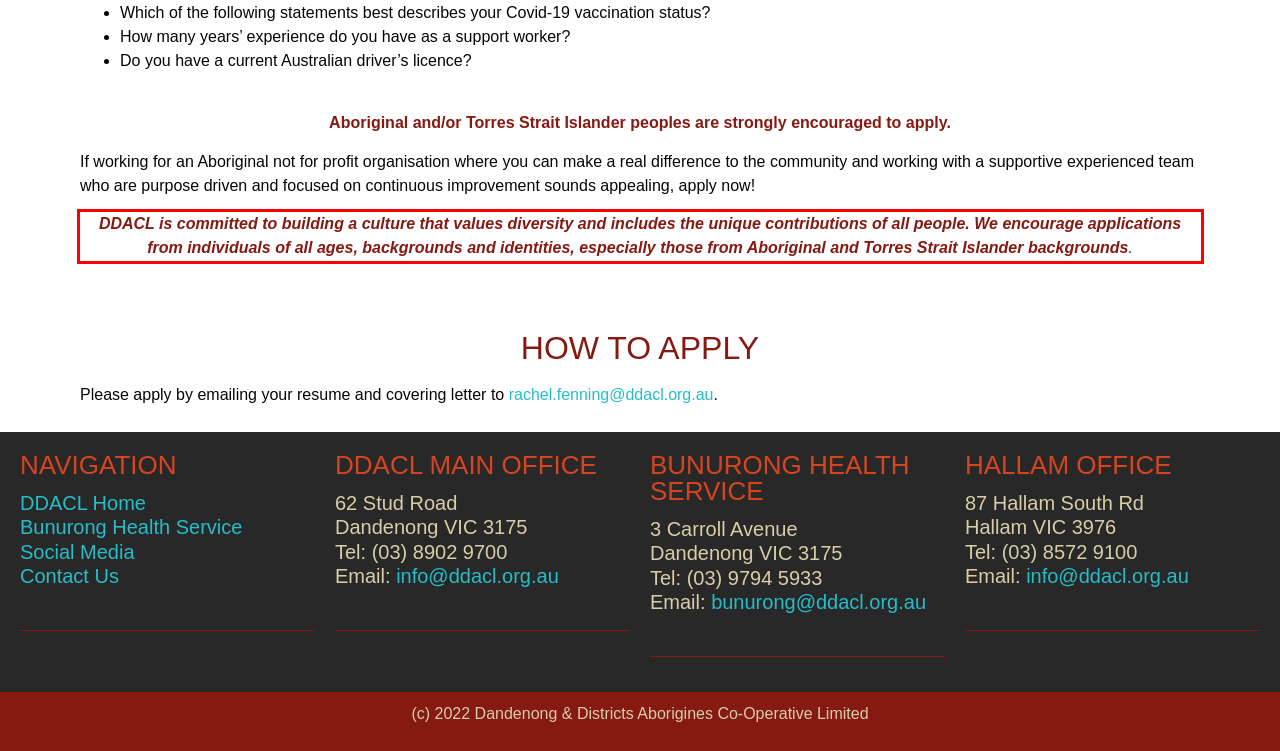Look at the provided screenshot of the webpage and perform OCR on the text within the red bounding box.

DDACL is committed to building a culture that values diversity and includes the unique contributions of all people. We encourage applications from individuals of all ages, backgrounds and identities, especially those from Aboriginal and Torres Strait Islander backgrounds.